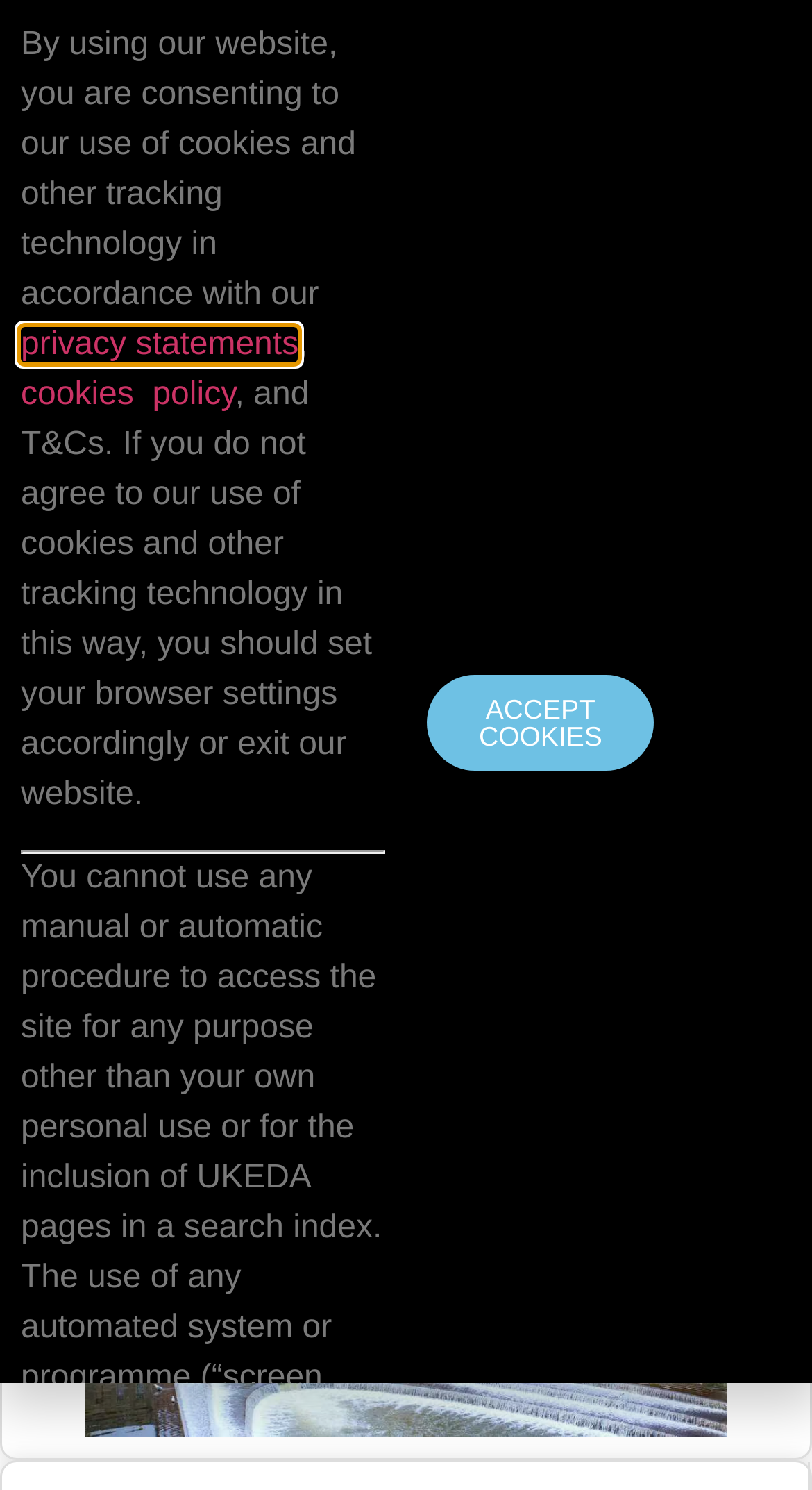Answer the question in a single word or phrase:
What is the topic of the blog?

Bath